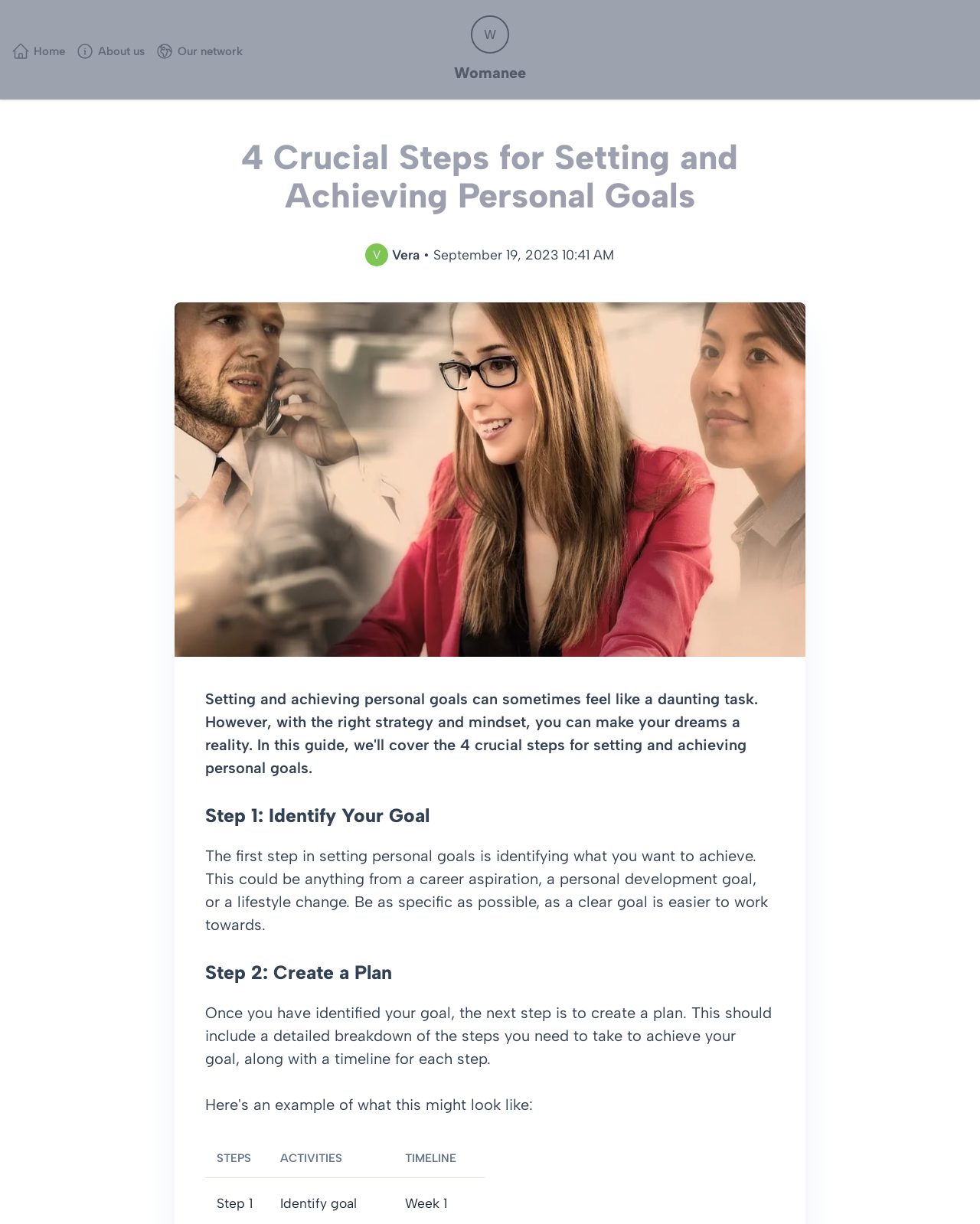Who is the author of the article?
Please use the visual content to give a single word or phrase answer.

V Vera